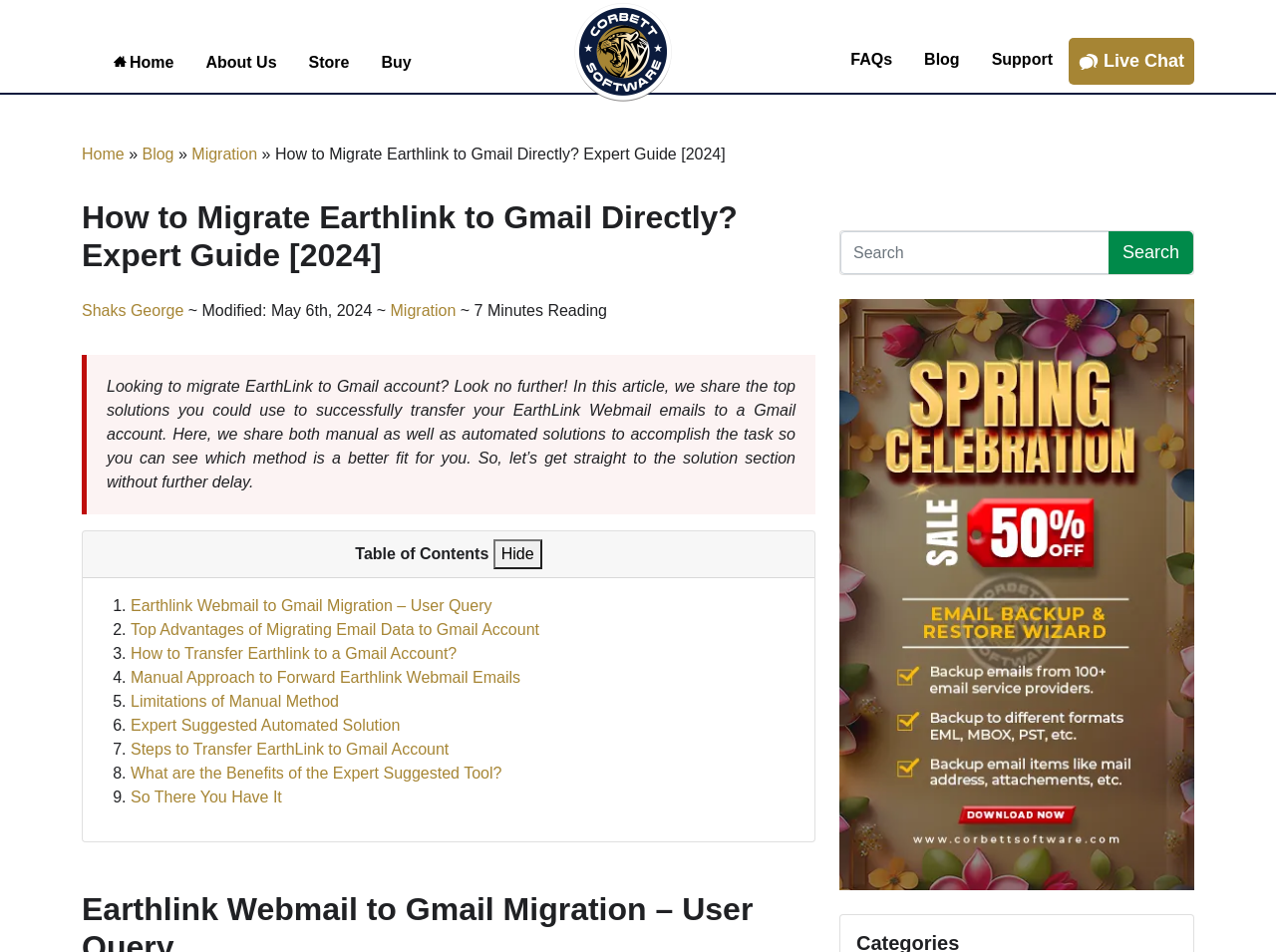Determine the bounding box coordinates for the area that should be clicked to carry out the following instruction: "Click on the 'Home' link".

[0.077, 0.042, 0.149, 0.086]